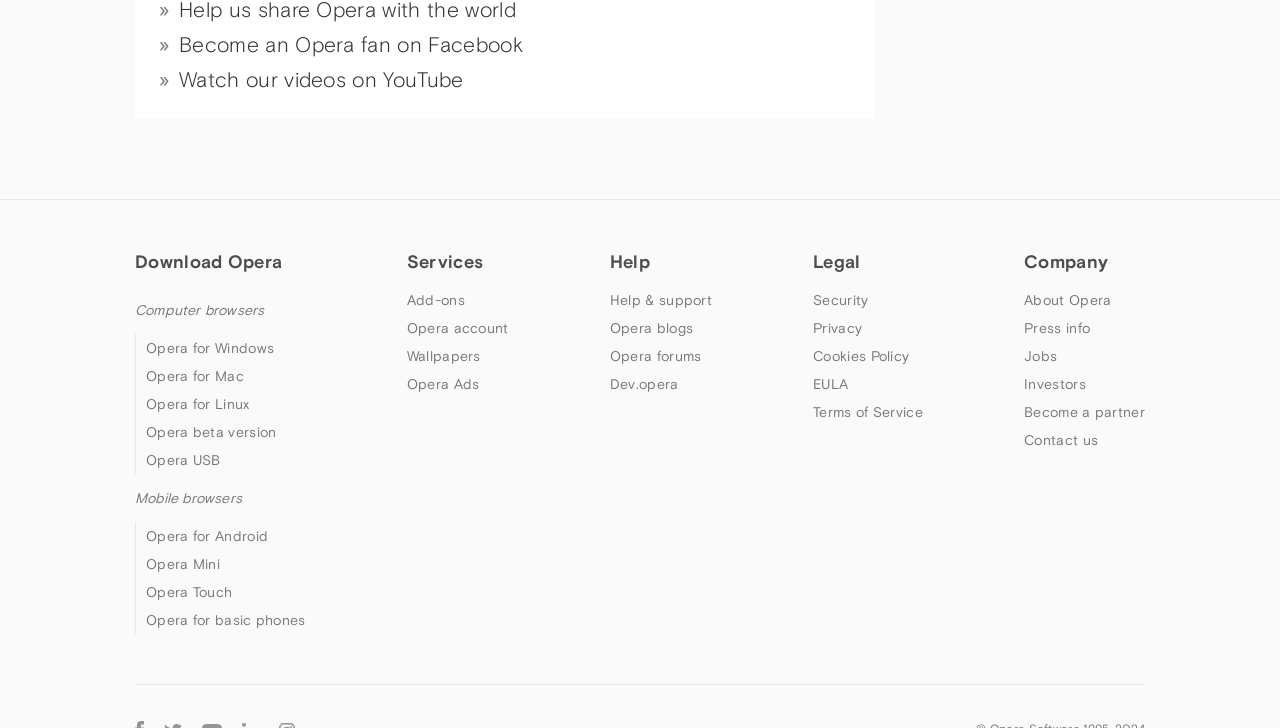Answer this question using a single word or a brief phrase:
What is the first social media platform mentioned?

Facebook